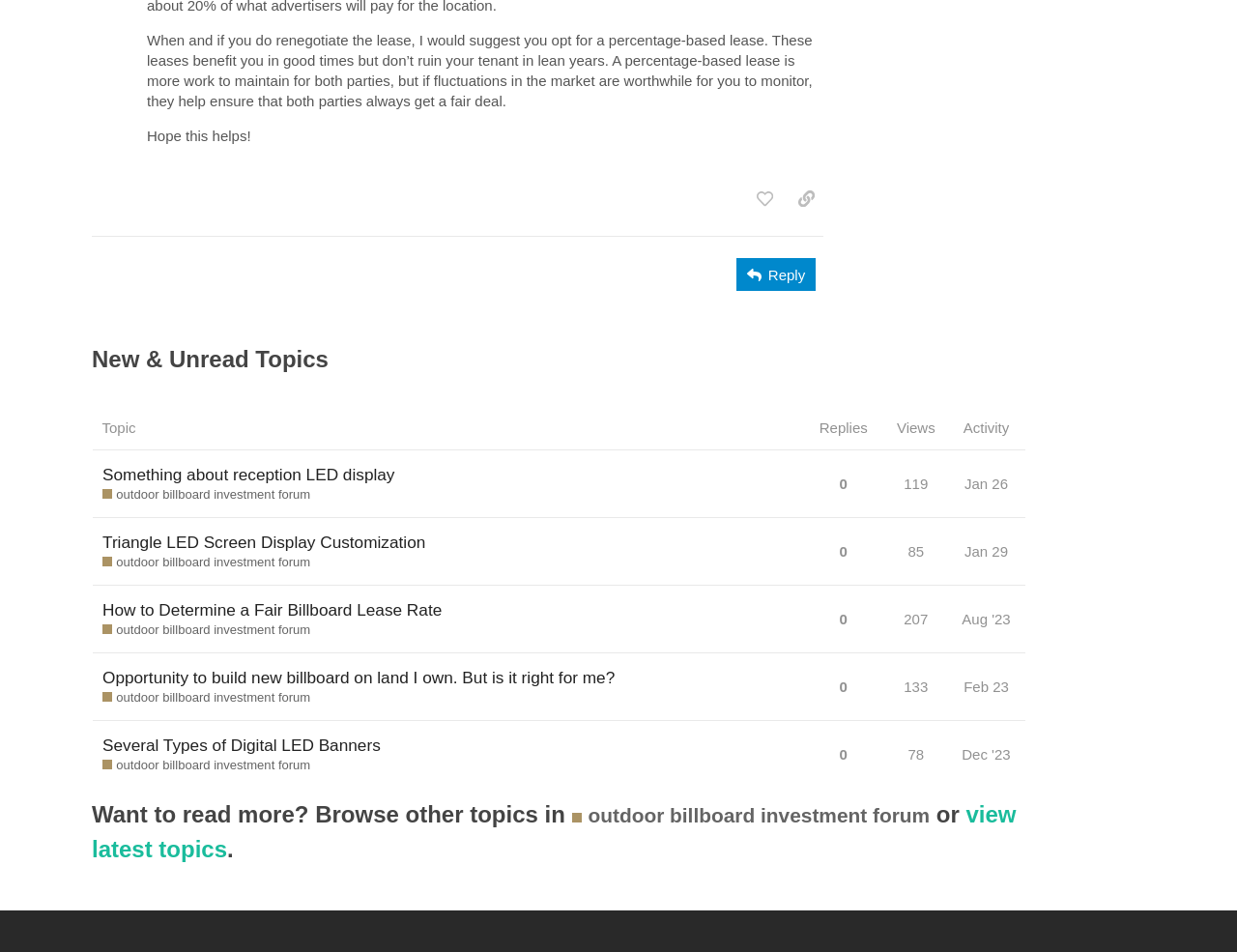Bounding box coordinates are specified in the format (top-left x, top-left y, bottom-right x, bottom-right y). All values are floating point numbers bounded between 0 and 1. Please provide the bounding box coordinate of the region this sentence describes: 0

[0.675, 0.556, 0.689, 0.602]